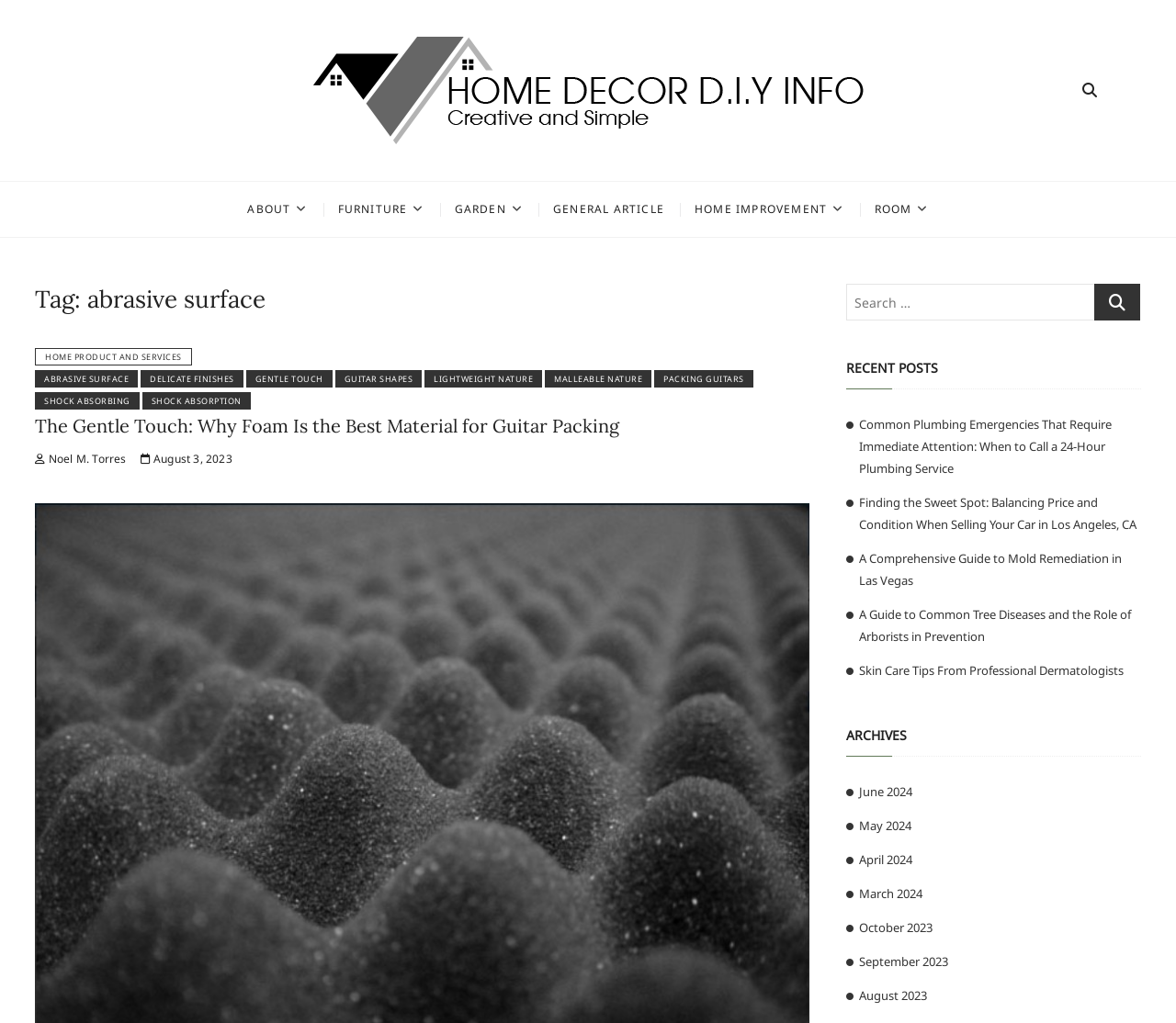What is the website's main category?
Could you give a comprehensive explanation in response to this question?

Based on the webpage's structure and content, it appears to be a blog or informational website focused on home decor and DIY projects. The main menu and article titles suggest a range of topics related to home improvement and decoration.